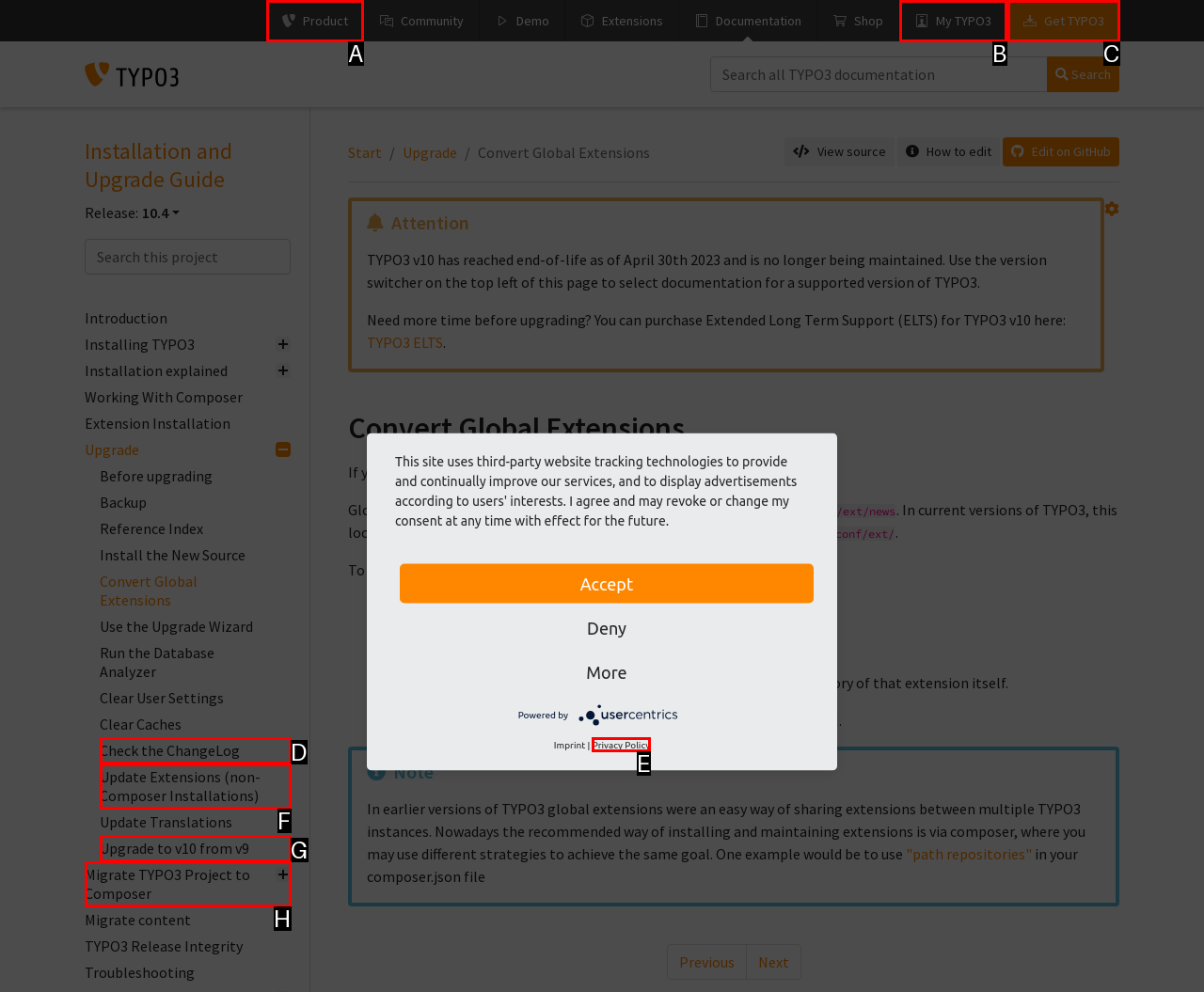Select the HTML element that corresponds to the description: Migrate TYPO3 Project to Composer
Reply with the letter of the correct option from the given choices.

H